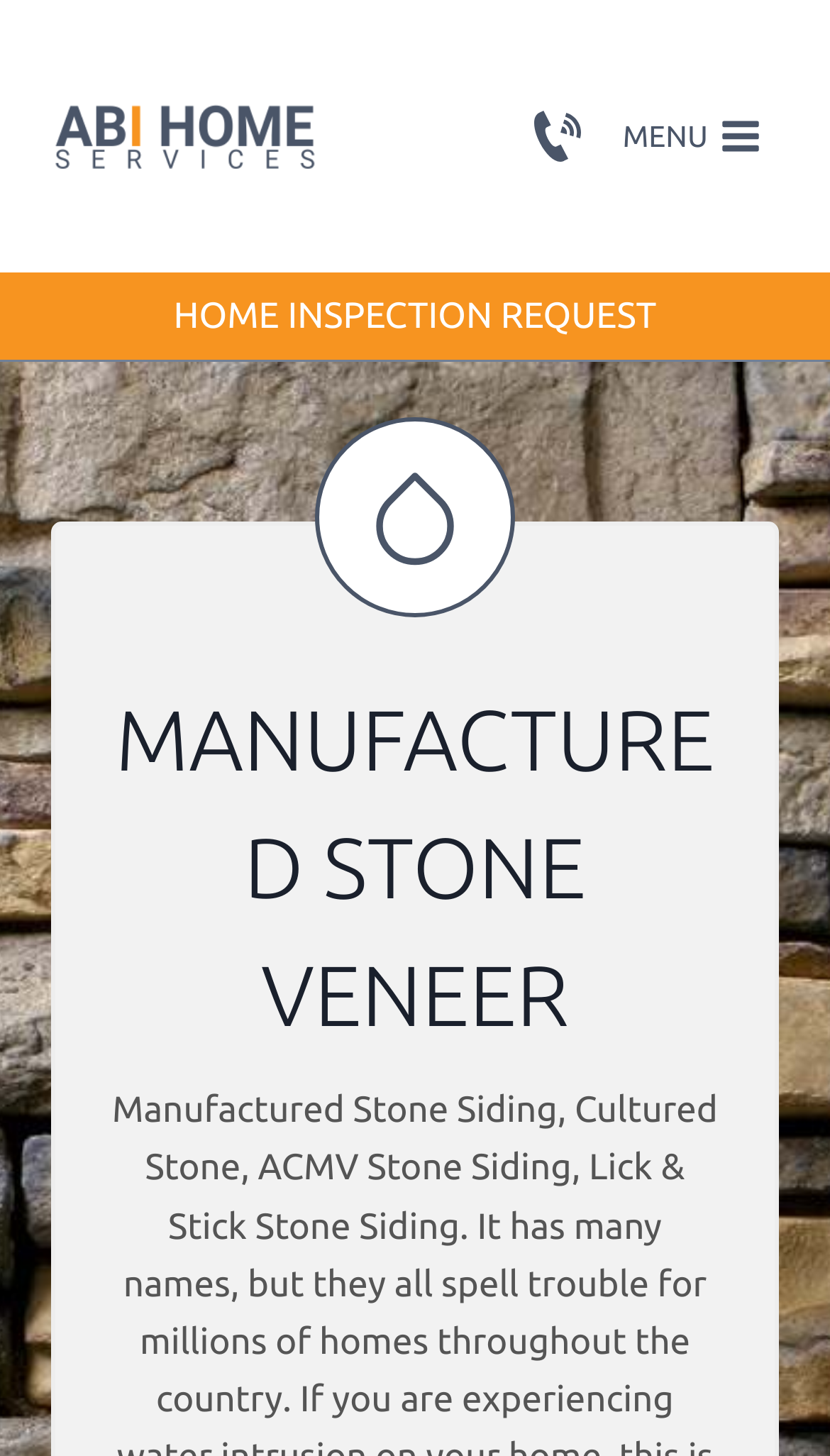Given the element description alt="phone icon", identify the bounding box coordinates for the UI element on the webpage screenshot. The format should be (top-left x, top-left y, bottom-right x, bottom-right y), with values between 0 and 1.

[0.642, 0.076, 0.703, 0.111]